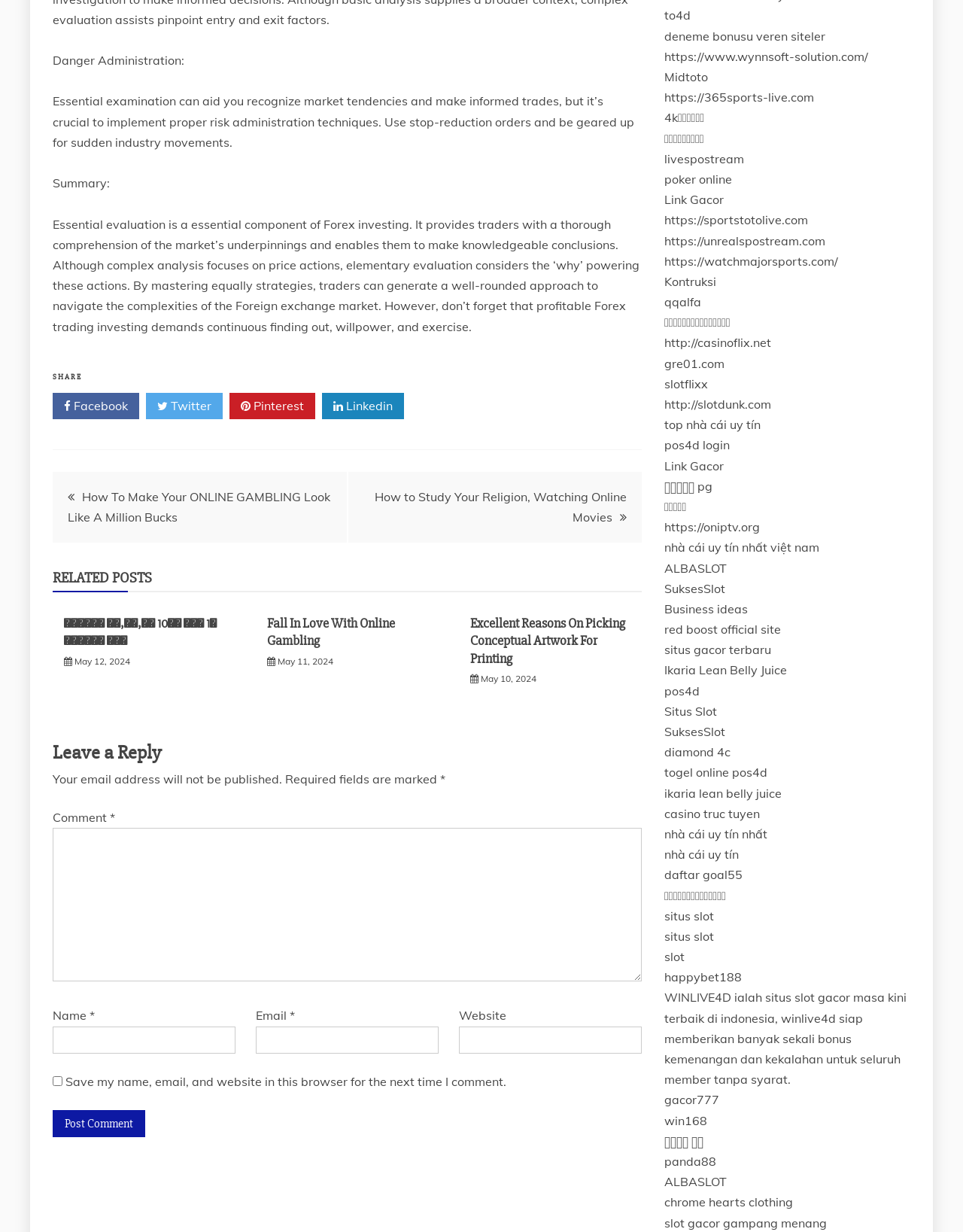Locate the bounding box coordinates of the area to click to fulfill this instruction: "Enter your comment in the text box". The bounding box should be presented as four float numbers between 0 and 1, in the order [left, top, right, bottom].

[0.055, 0.672, 0.666, 0.797]